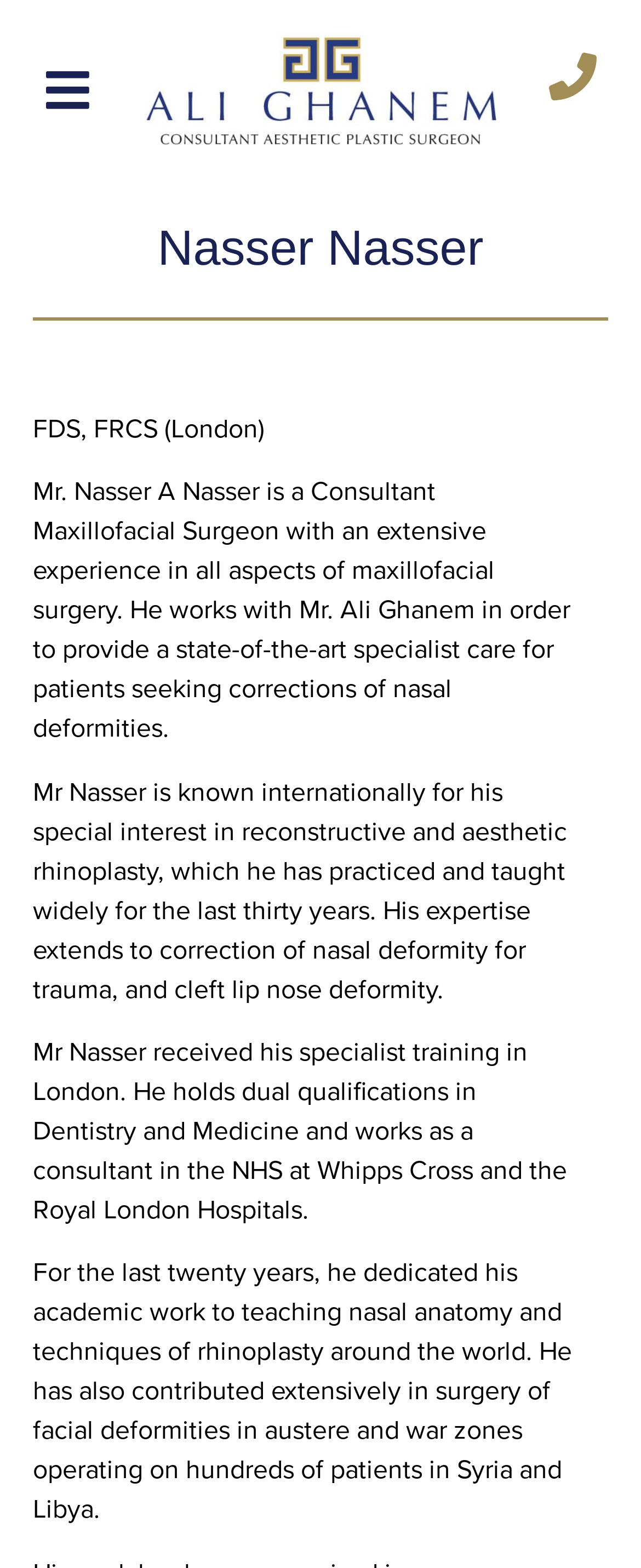How many years has Mr. Nasser dedicated to teaching nasal anatomy?
Please provide a comprehensive answer to the question based on the webpage screenshot.

This answer can be obtained by reading the fourth paragraph of text on the webpage, which states 'For the last twenty years, he dedicated his academic work to teaching nasal anatomy and techniques of rhinoplasty around the world.'